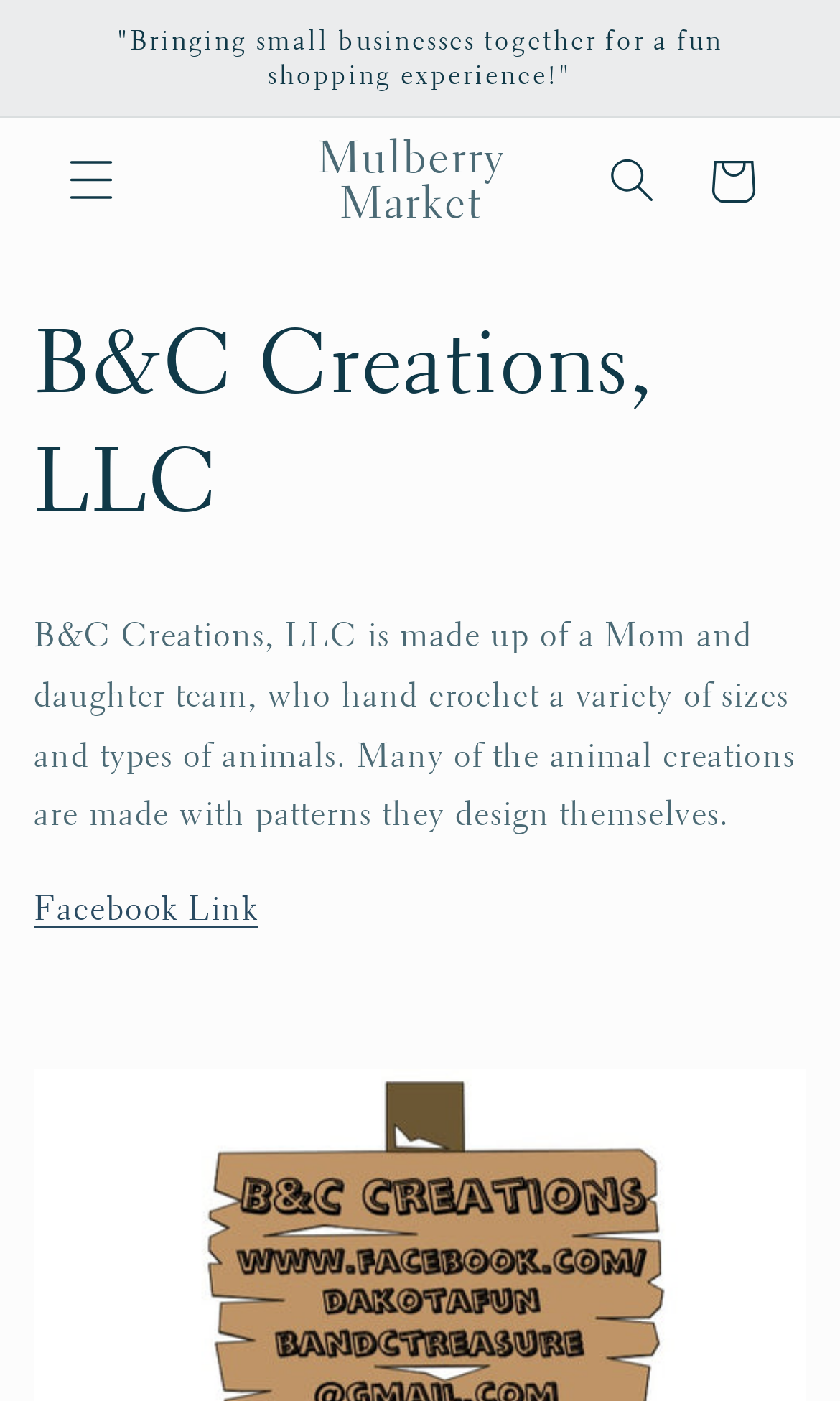Create a detailed summary of all the visual and textual information on the webpage.

The webpage is about B&C Creations, LLC, a business run by a mother-daughter team that specializes in hand-crocheting various sizes and types of animals. At the top of the page, there is an announcement section with a brief message "Bringing small businesses together for a fun shopping experience!".

To the left of the announcement section, there is a menu button labeled "Menu". Below the announcement section, there is a horizontal navigation bar with three links: "Mulberry Market", "Search", and "Cart". The "Search" button has a popup dialog.

The main content of the page is divided into two sections. On the left, there is a heading "B&C Creations, LLC" followed by a paragraph describing the business, which mentions that they design their own patterns for the animal creations. Below this paragraph, there is a link to the business's Facebook page.

On the right side of the page, there is a small section with a single non-descriptive character, possibly a separator or a formatting element. Overall, the page has a simple layout with a focus on the business's description and navigation.